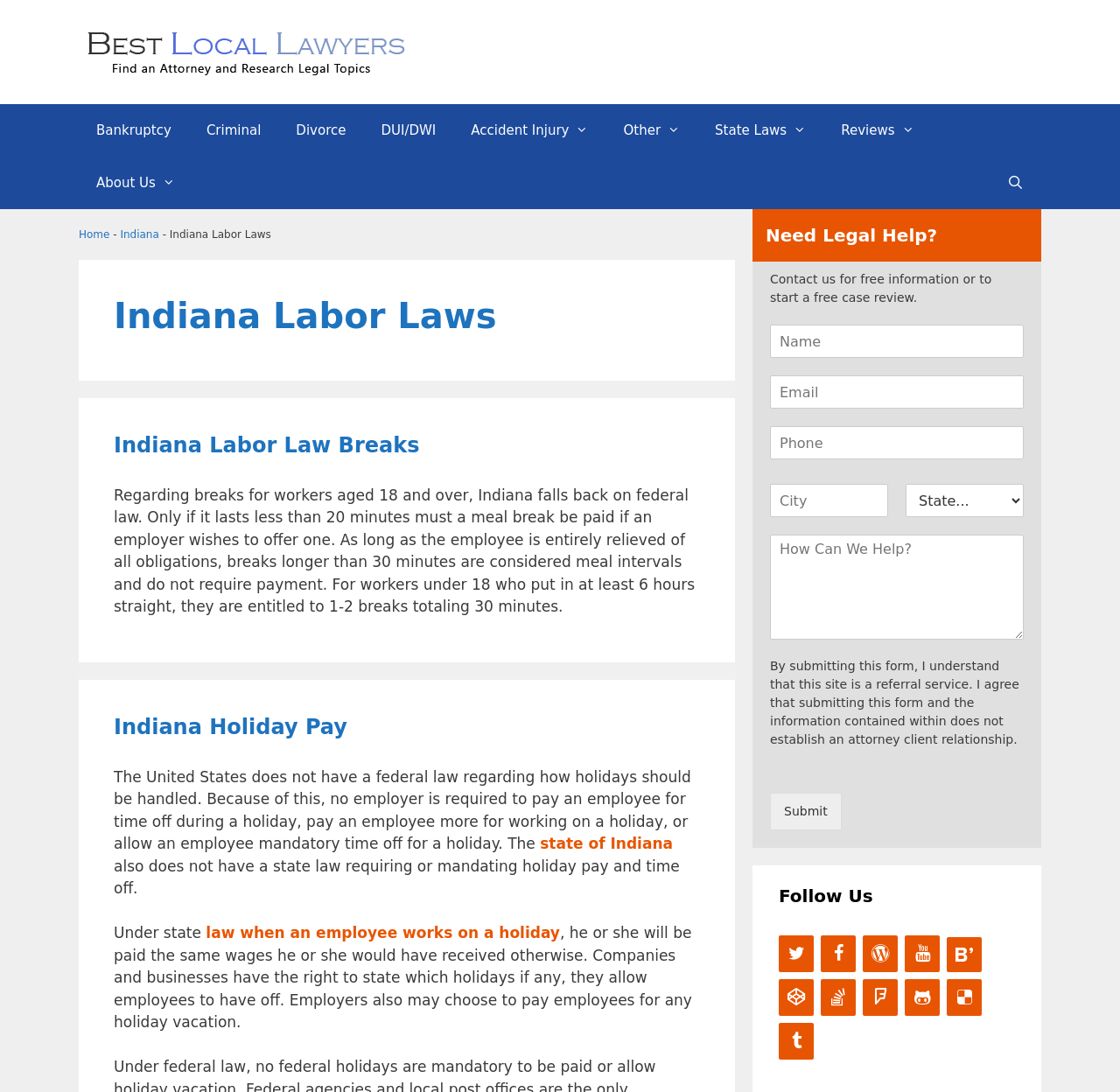What is the rule for meal breaks in Indiana for workers aged 18 and over?
With the help of the image, please provide a detailed response to the question.

According to the webpage, for workers aged 18 and over in Indiana, if a meal break lasts less than 20 minutes, it must be paid if the employer wishes to offer one. Breaks longer than 30 minutes are considered meal intervals and do not require payment.